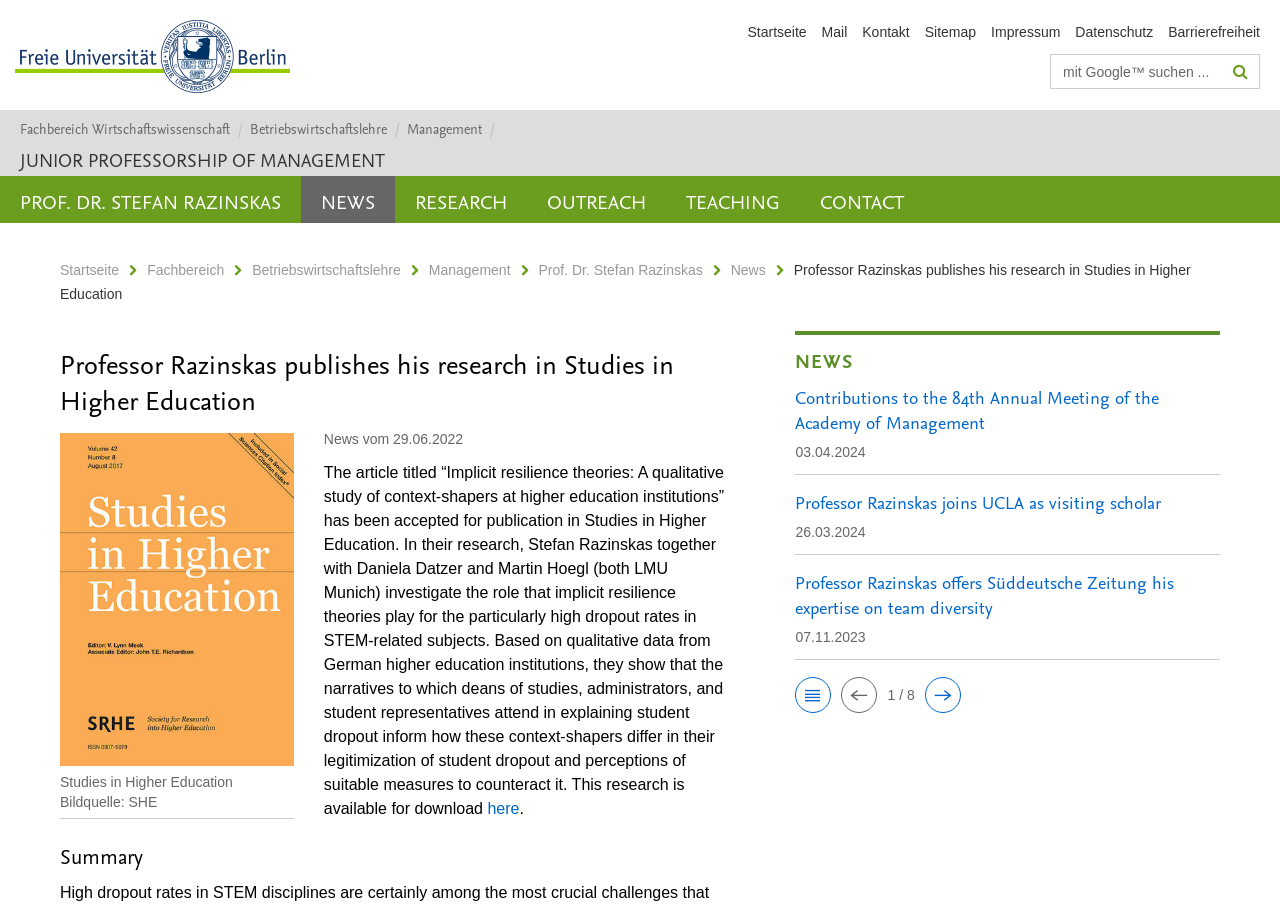Please specify the coordinates of the bounding box for the element that should be clicked to carry out this instruction: "View the podcast". The coordinates must be four float numbers between 0 and 1, formatted as [left, top, right, bottom].

None